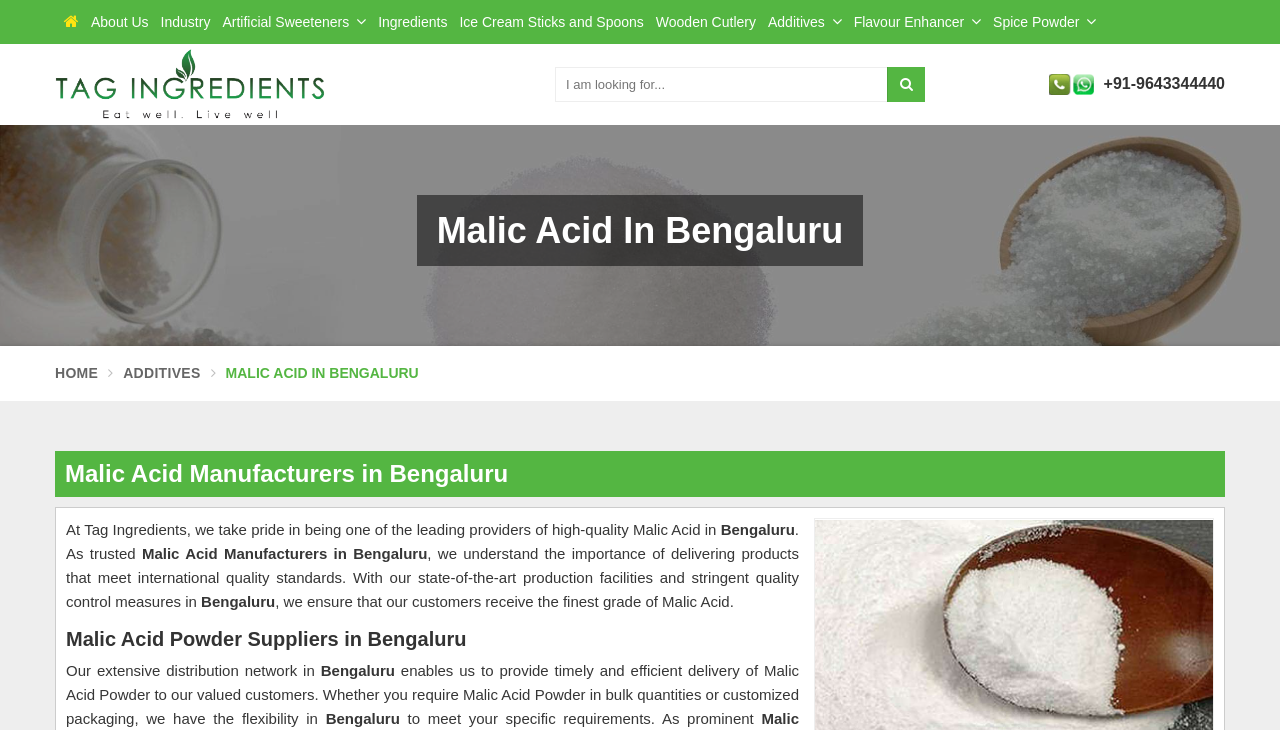What is the purpose of the company's production facilities?
Observe the image and answer the question with a one-word or short phrase response.

Quality control